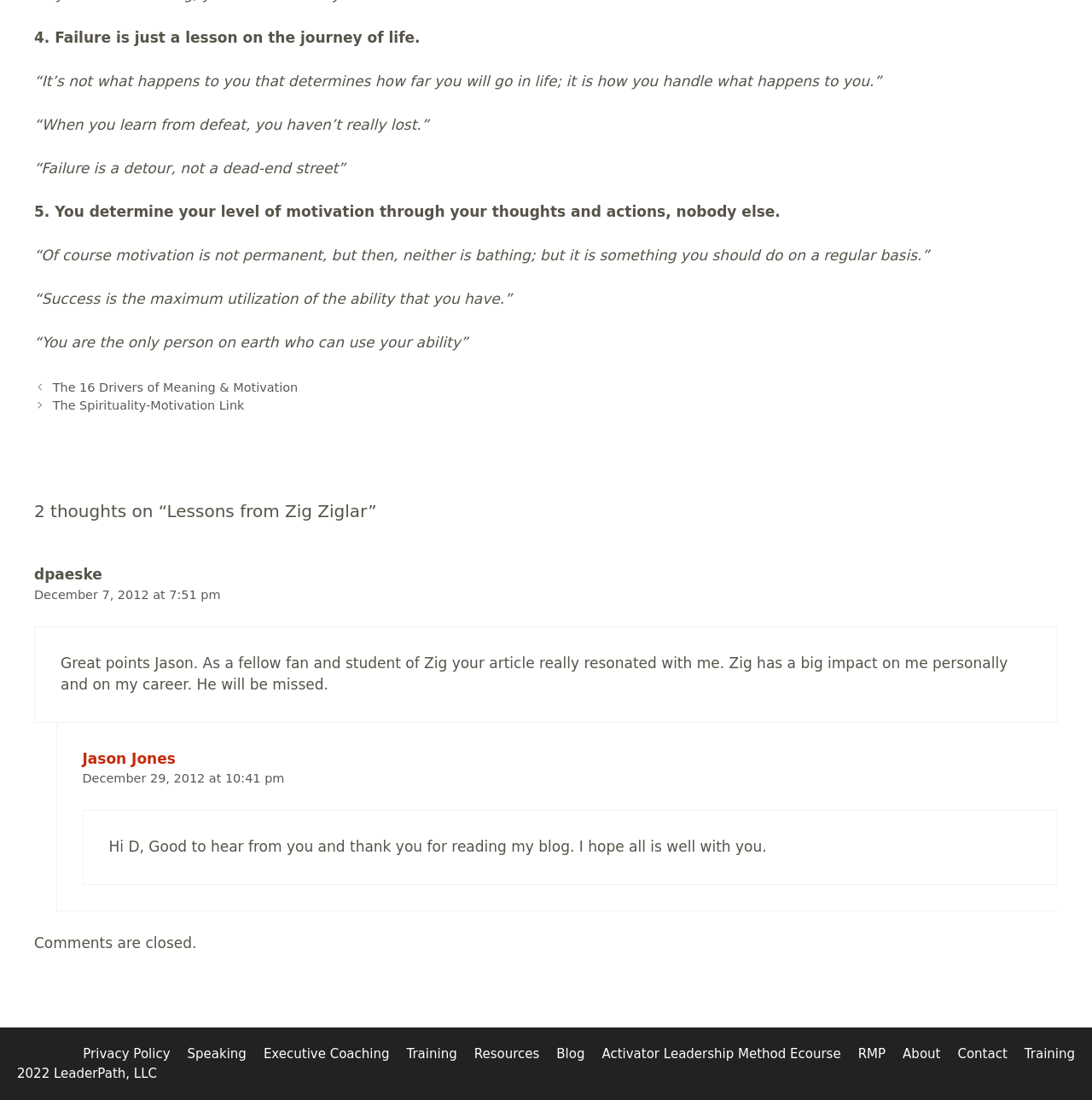What is the date of the first comment?
Using the visual information, respond with a single word or phrase.

December 7, 2012